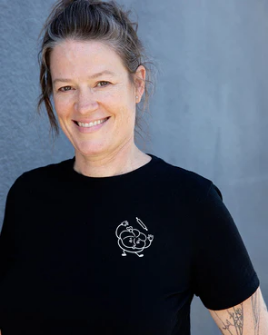Analyze the image and provide a detailed answer to the question: What is the cartoon pig holding in the graphic?

The graphic on the woman's t-shirt features a cartoon pig holding a baking utensil, which suggests her connection to baking or culinary arts and adds a playful touch to her overall appearance.